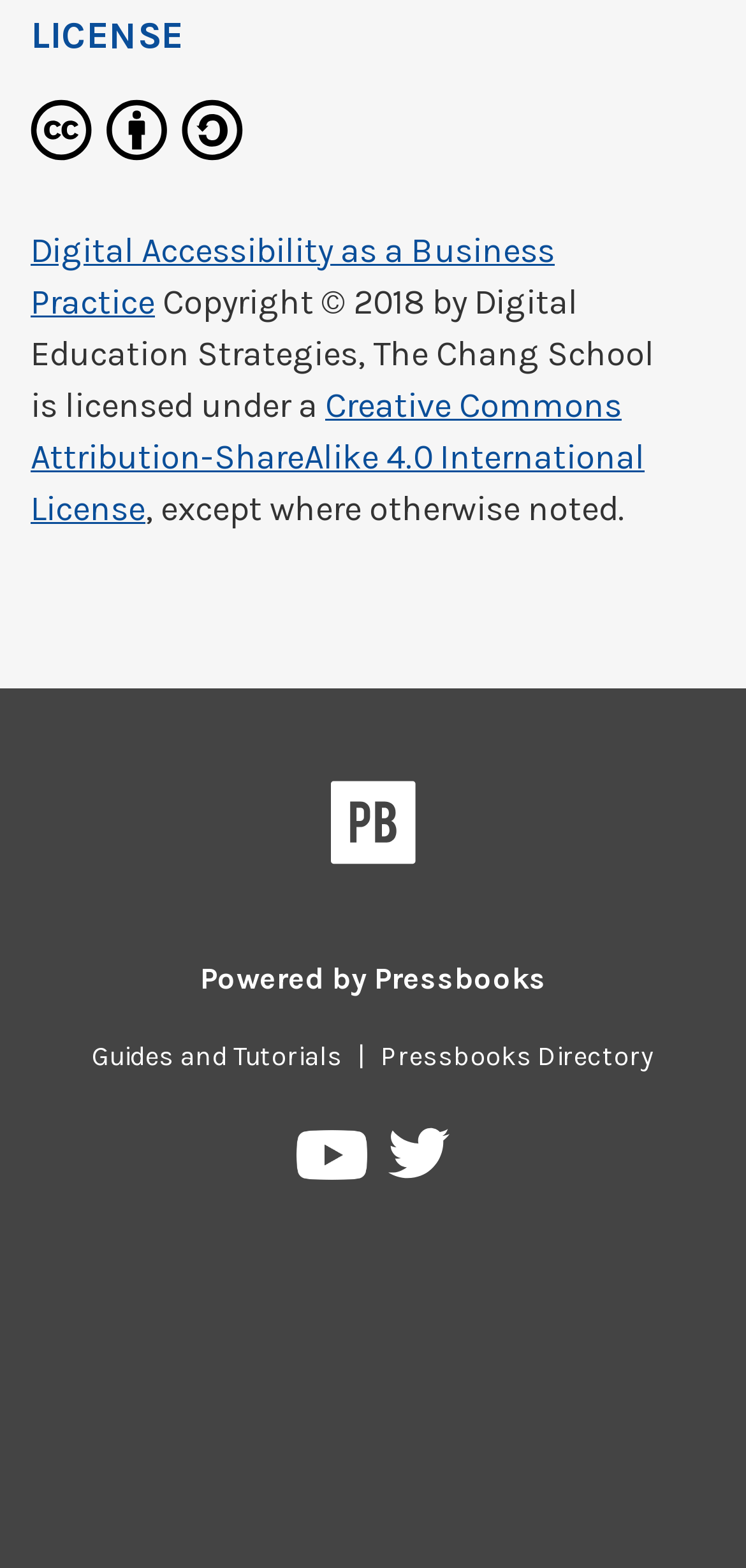Can you find the bounding box coordinates for the element that needs to be clicked to execute this instruction: "Visit Pressbooks Directory"? The coordinates should be given as four float numbers between 0 and 1, i.e., [left, top, right, bottom].

[0.49, 0.664, 0.897, 0.684]